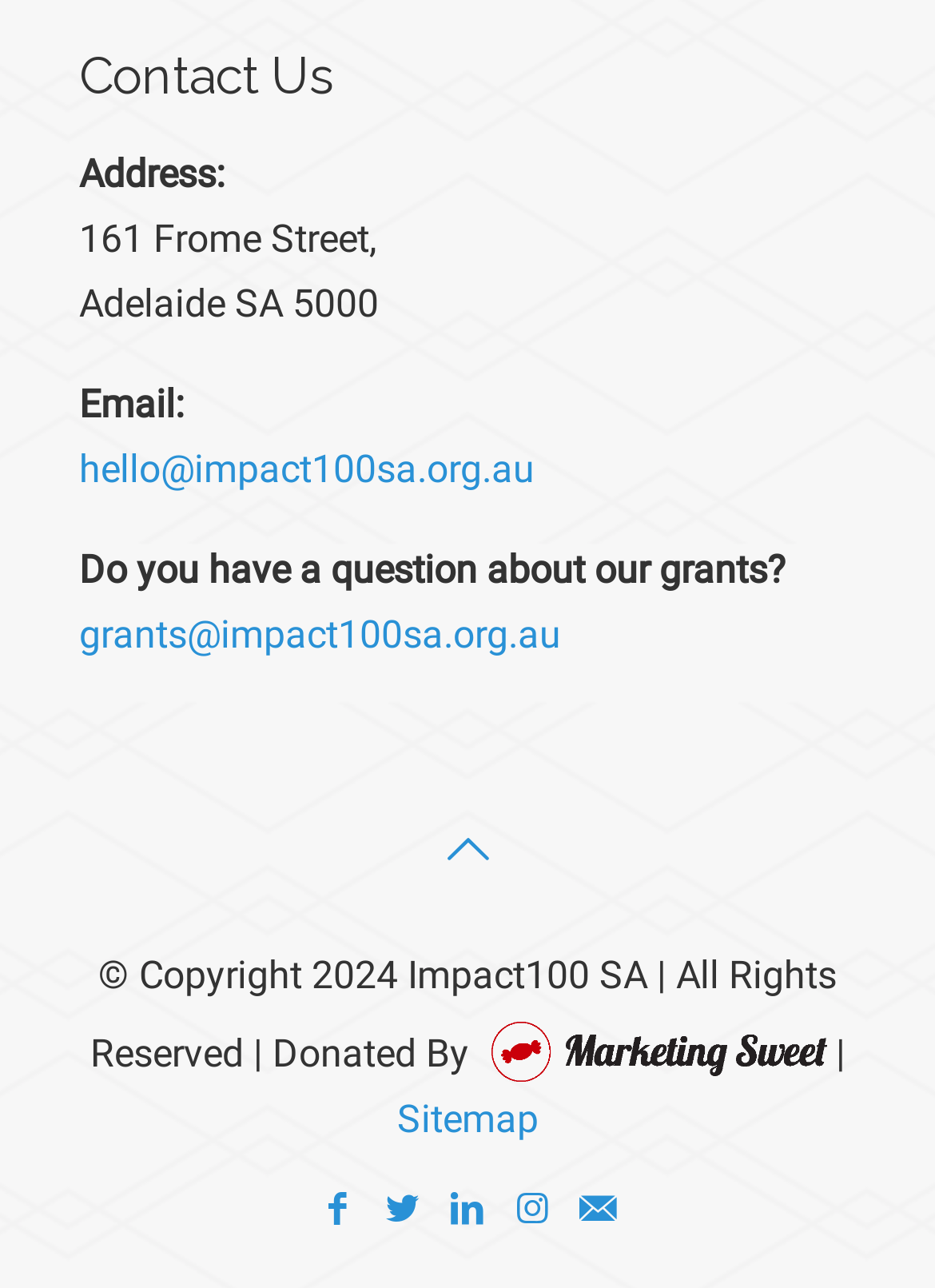How many social media links are at the bottom of the webpage?
Refer to the image and respond with a one-word or short-phrase answer.

5